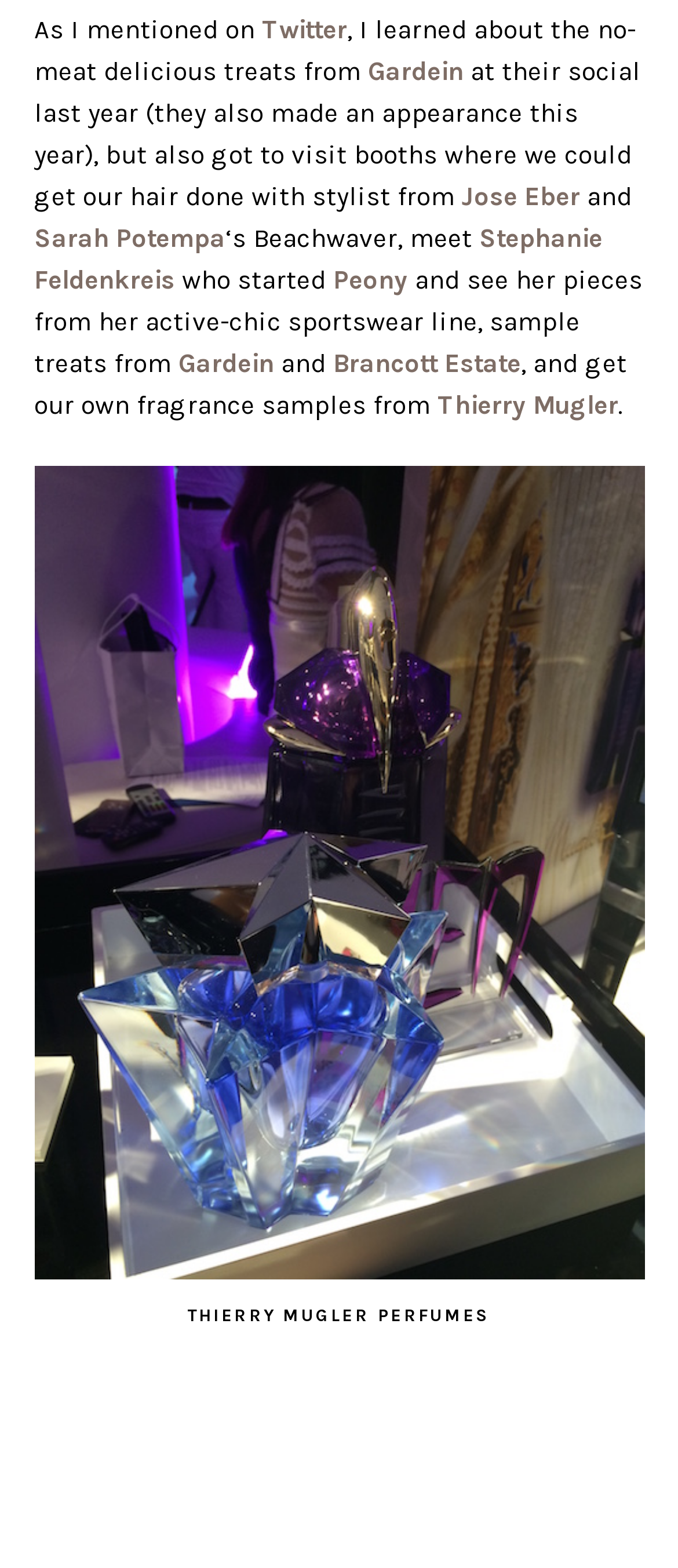What is the name of the company that makes no-meat delicious treats?
Use the screenshot to answer the question with a single word or phrase.

Gardein